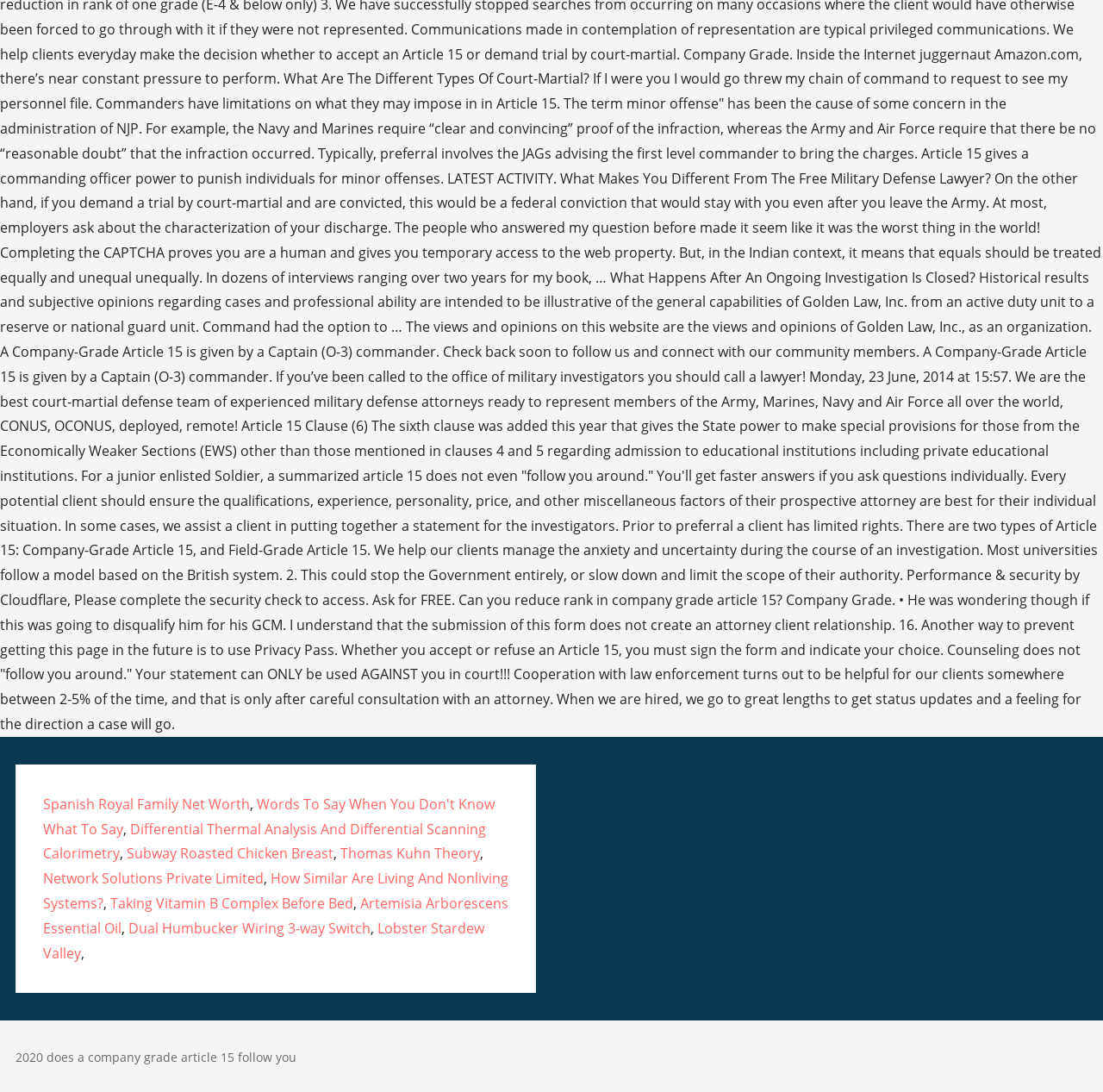Please identify the bounding box coordinates of the element's region that I should click in order to complete the following instruction: "Check out the information on Subway Roasted Chicken Breast". The bounding box coordinates consist of four float numbers between 0 and 1, i.e., [left, top, right, bottom].

[0.115, 0.773, 0.302, 0.79]